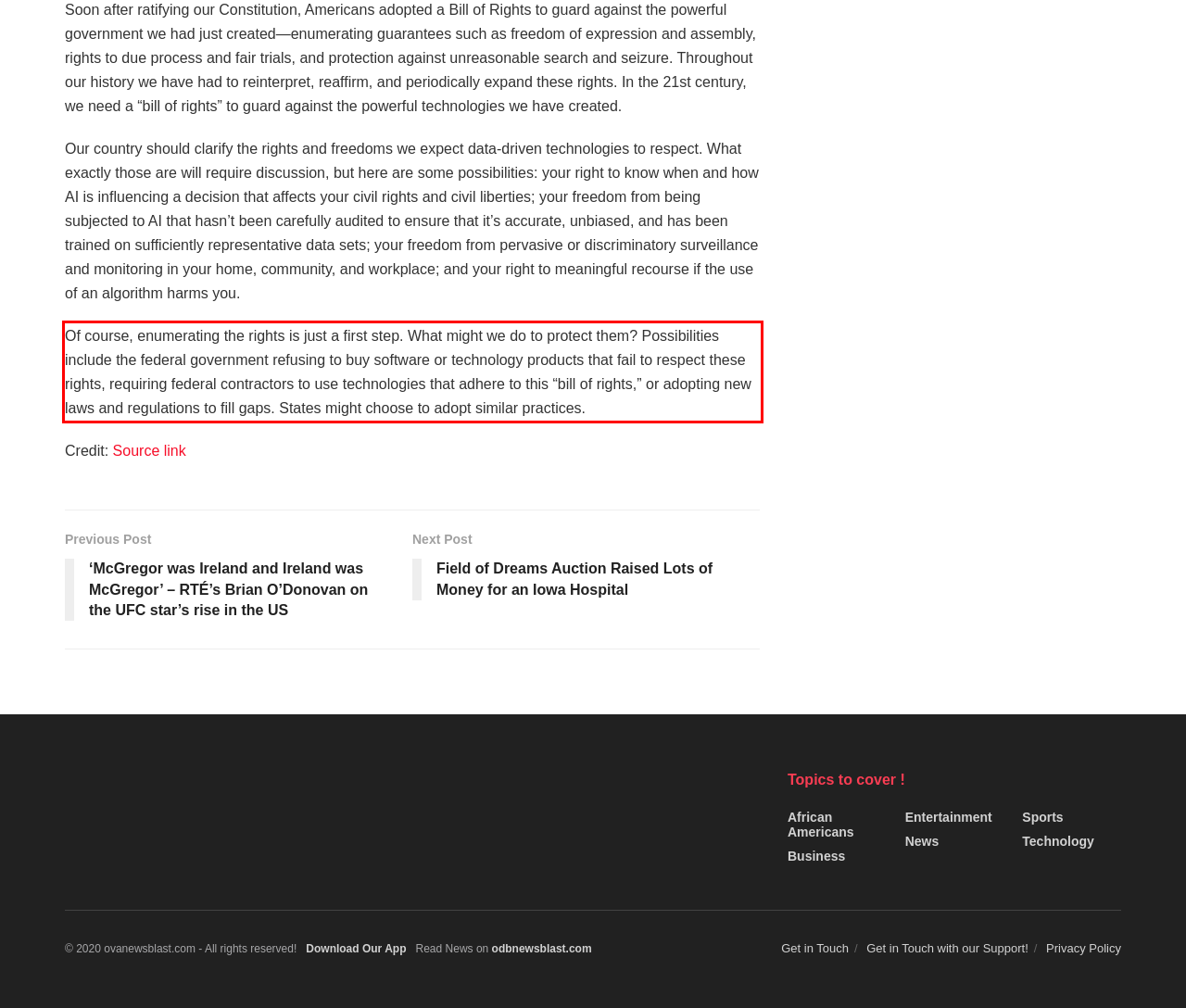In the screenshot of the webpage, find the red bounding box and perform OCR to obtain the text content restricted within this red bounding box.

Of course, enumerating the rights is just a first step. What might we do to protect them? Possibilities include the federal government refusing to buy software or technology products that fail to respect these rights, requiring federal contractors to use technologies that adhere to this “bill of rights,” or adopting new laws and regulations to fill gaps. States might choose to adopt similar practices.